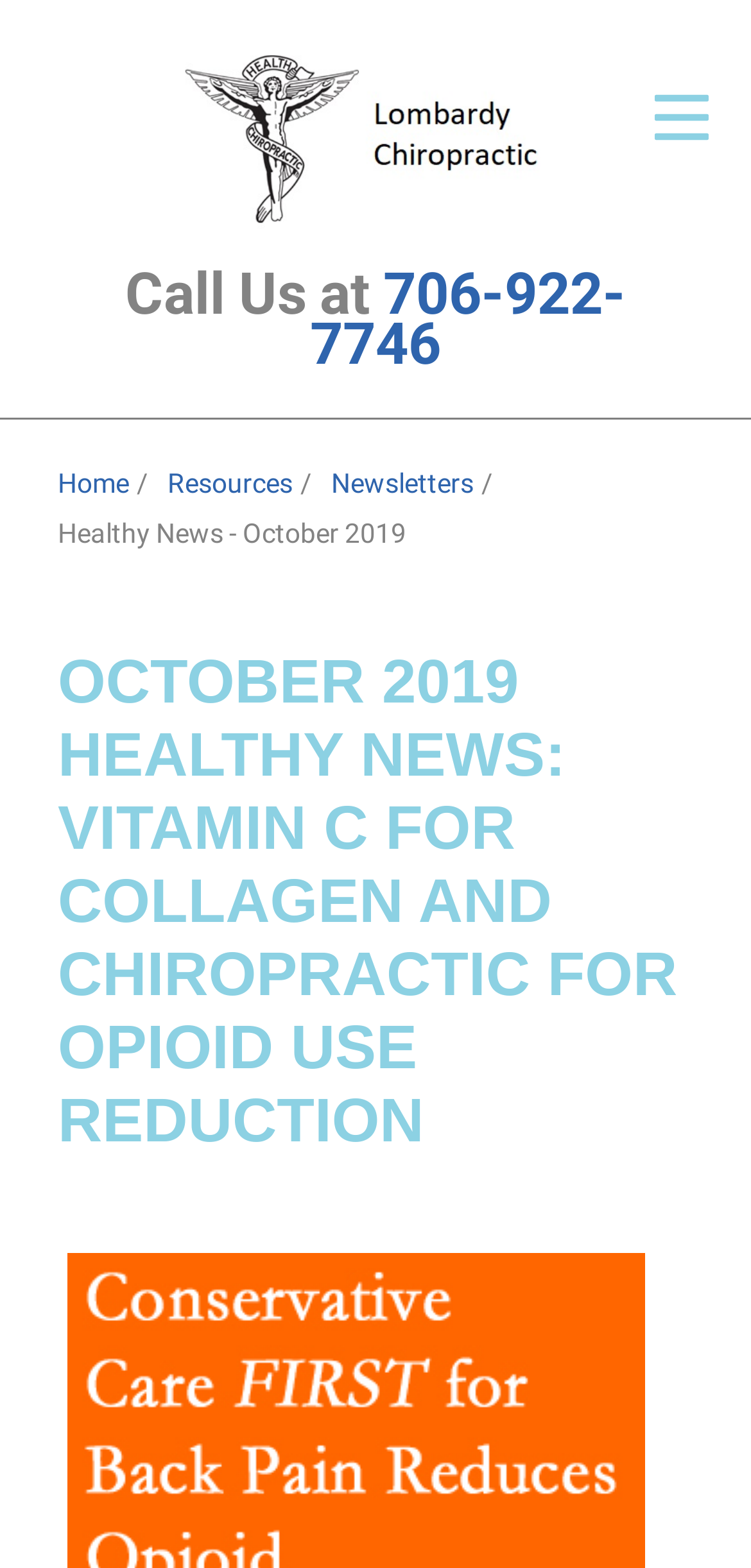Indicate the bounding box coordinates of the element that needs to be clicked to satisfy the following instruction: "Read about ID Your Pain". The coordinates should be four float numbers between 0 and 1, i.e., [left, top, right, bottom].

[0.077, 0.031, 0.872, 0.087]